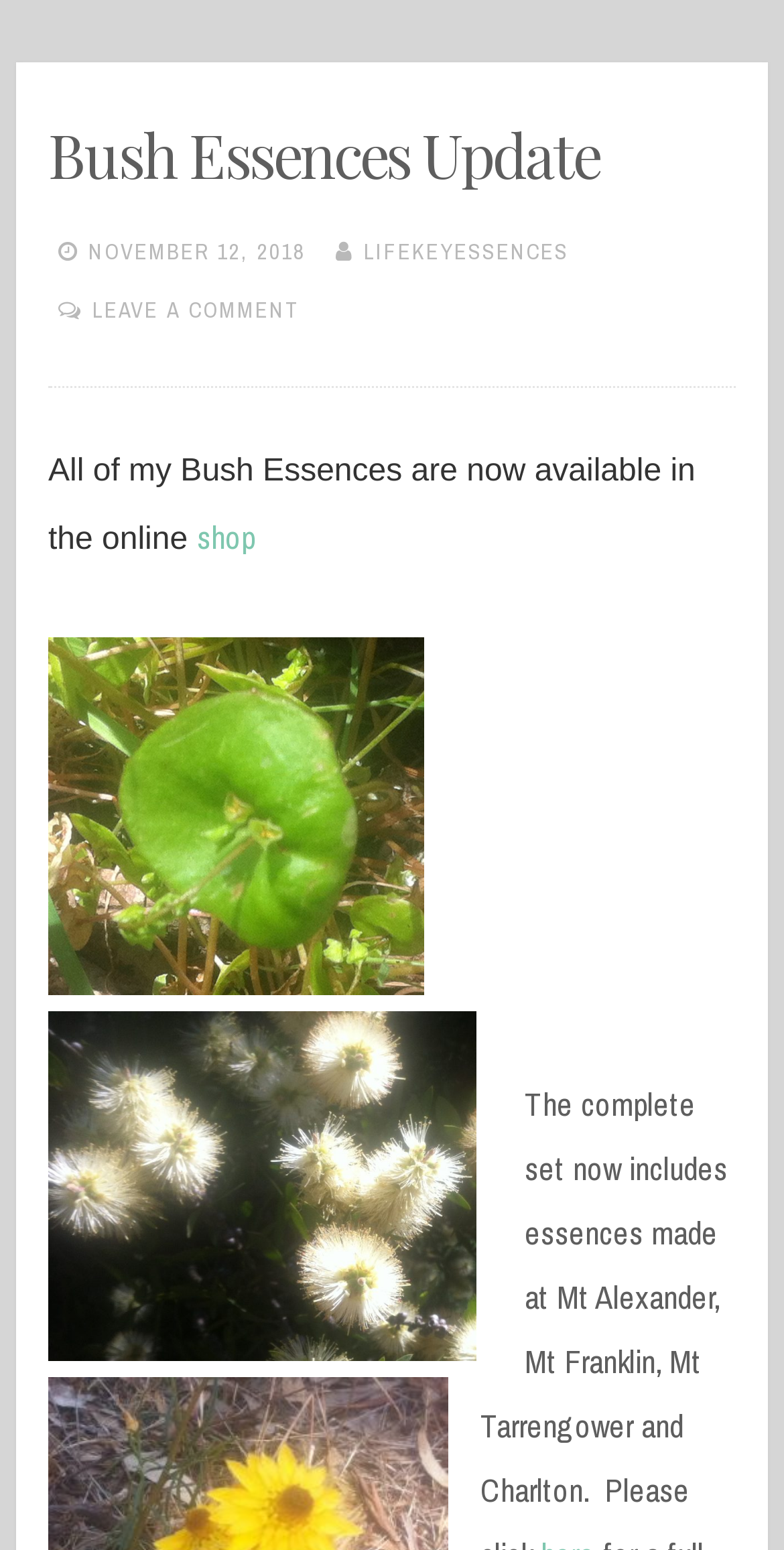Determine the bounding box coordinates for the HTML element described here: "Leave a comment".

[0.118, 0.191, 0.379, 0.209]